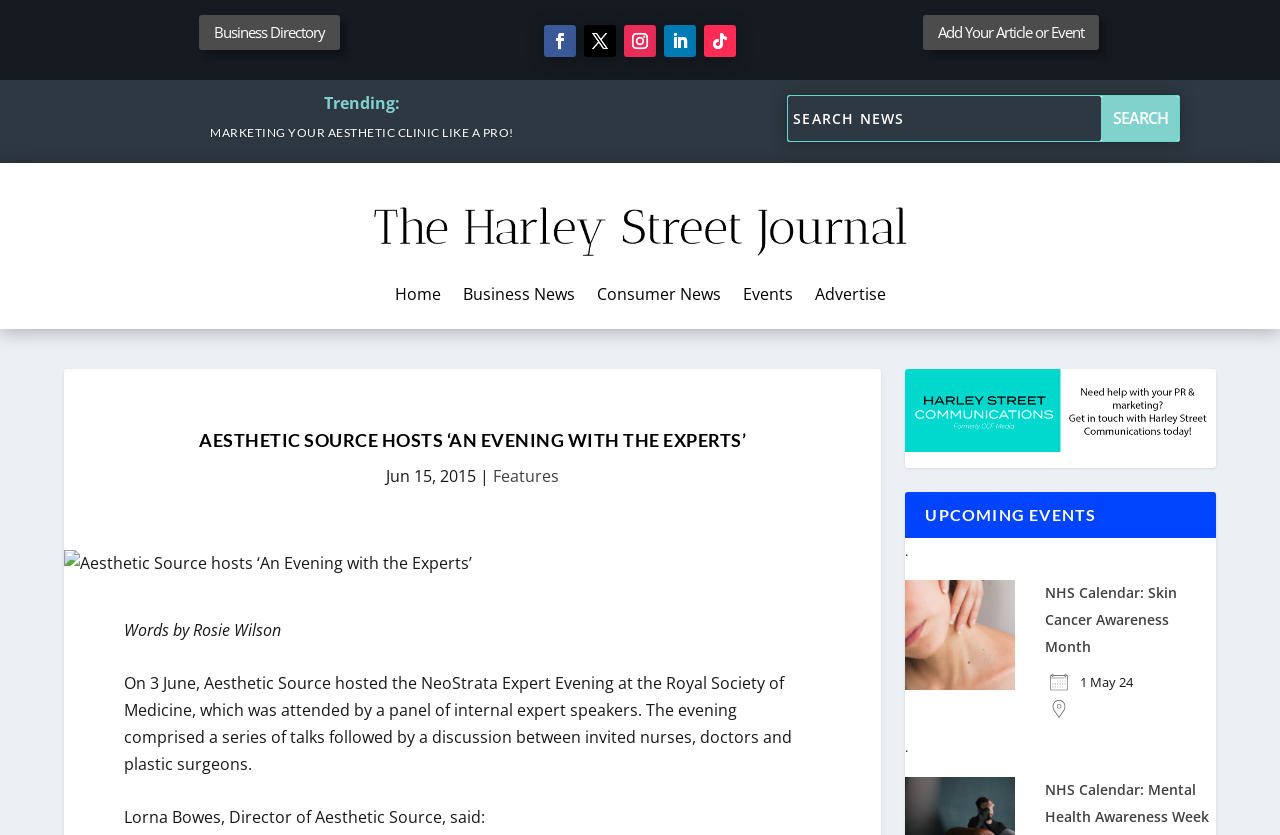Pinpoint the bounding box coordinates of the area that must be clicked to complete this instruction: "Search for news".

[0.616, 0.115, 0.921, 0.169]